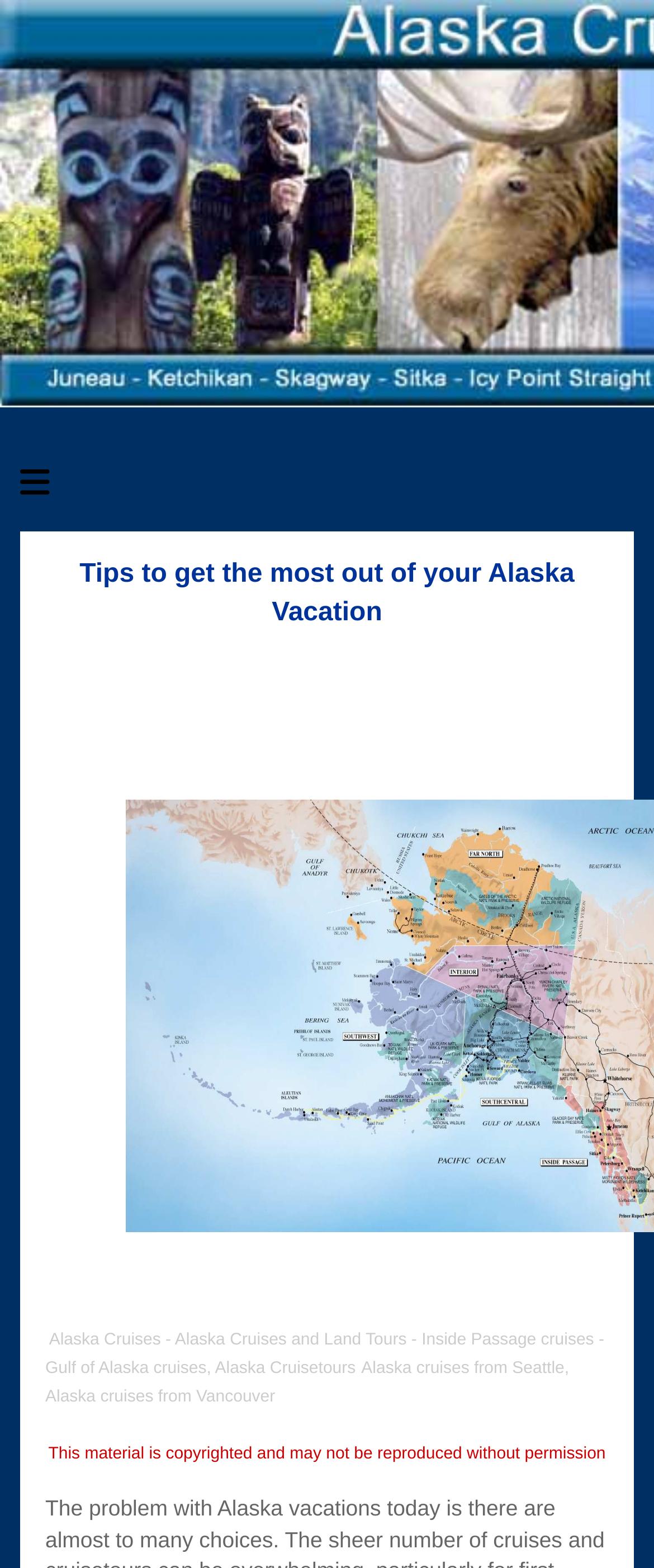Provide the bounding box coordinates of the HTML element described by the text: "aria-label="Toggle navigation"".

[0.013, 0.296, 0.095, 0.33]